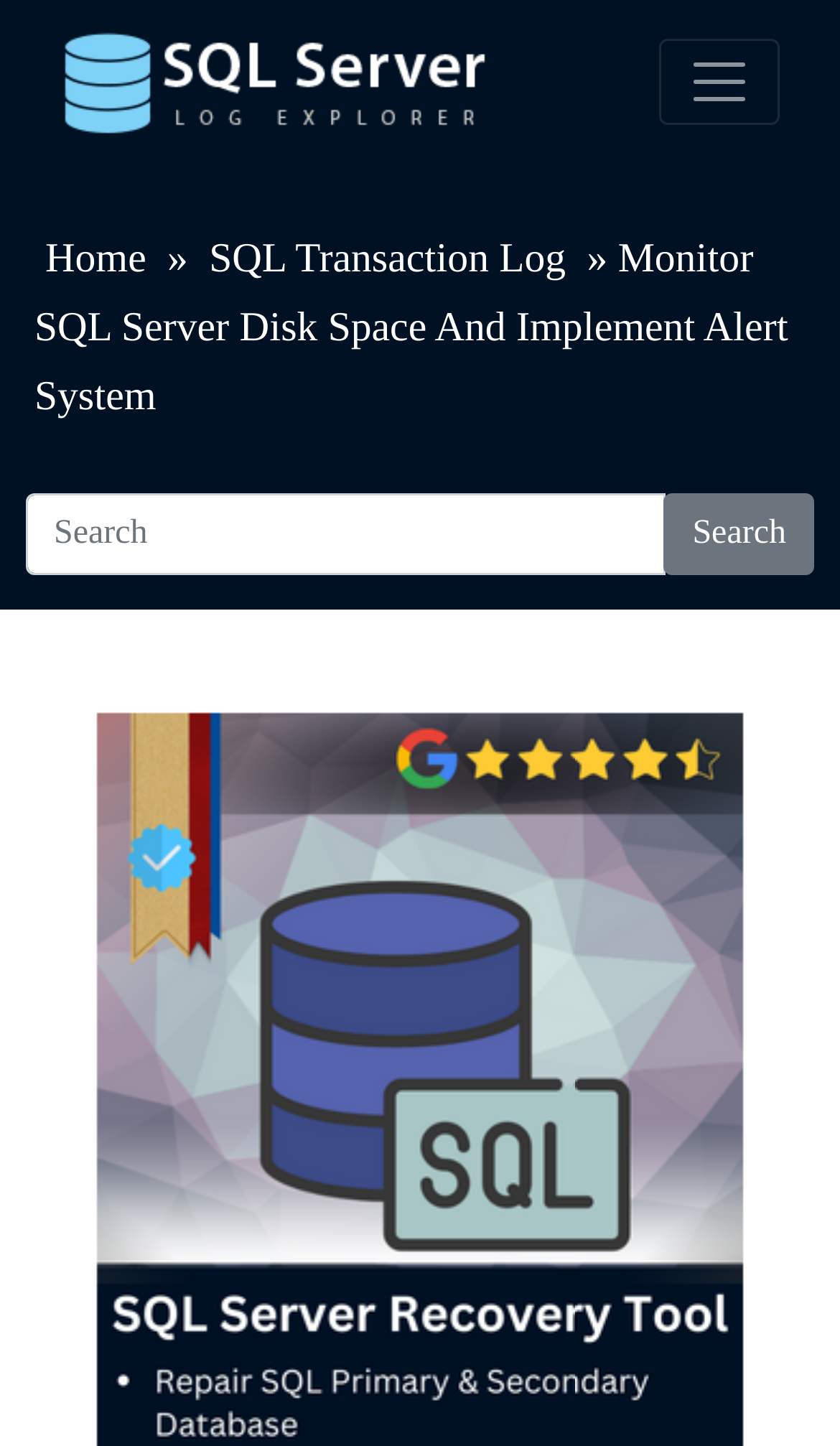What is the topic of the webpage?
Based on the image, provide a one-word or brief-phrase response.

SQL Server